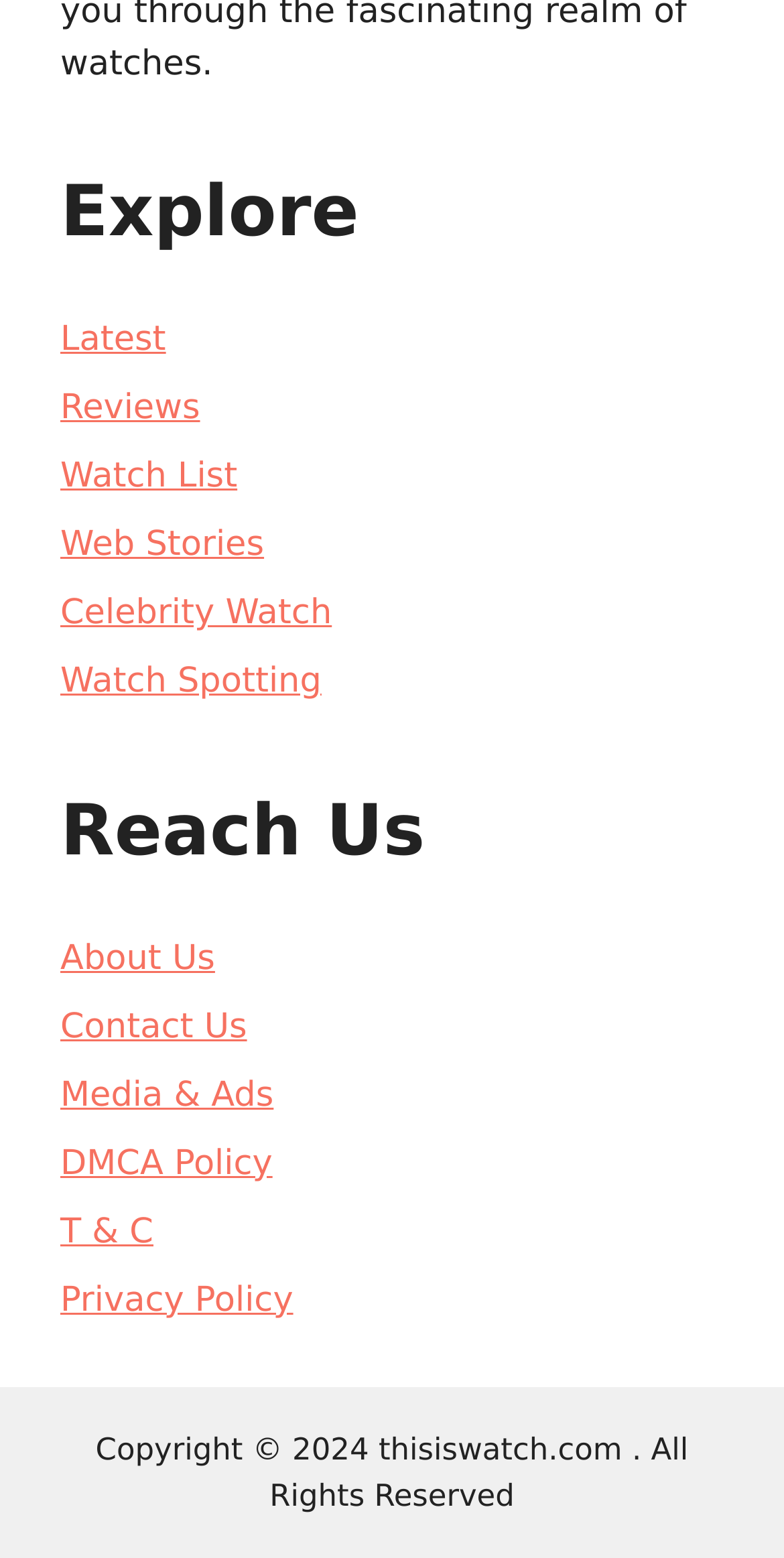What is the first link in the top section?
Please look at the screenshot and answer using one word or phrase.

Latest